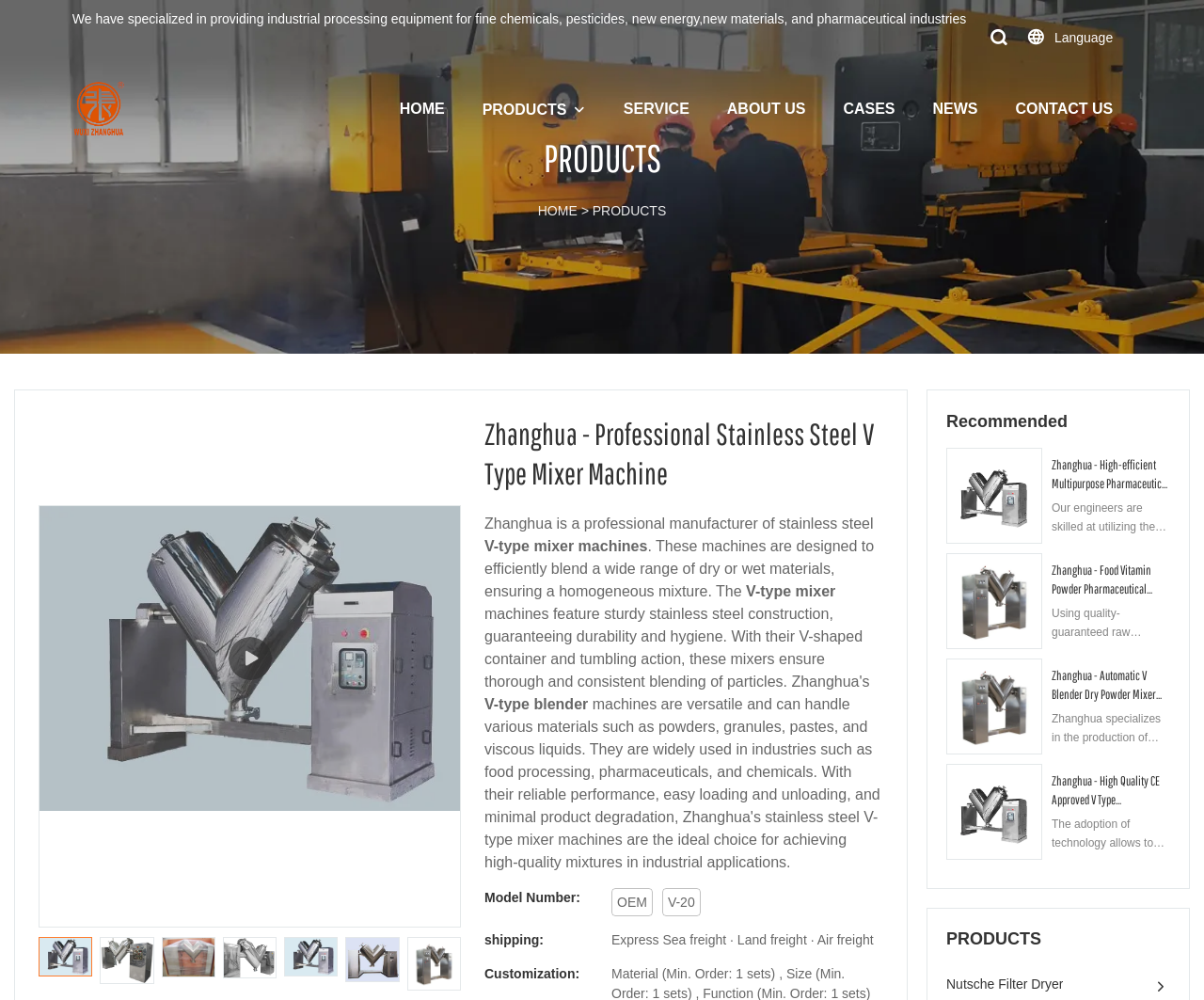Answer the question briefly using a single word or phrase: 
What is the unique feature of Zhanghua's automatic V blender machines?

Advanced automation technology